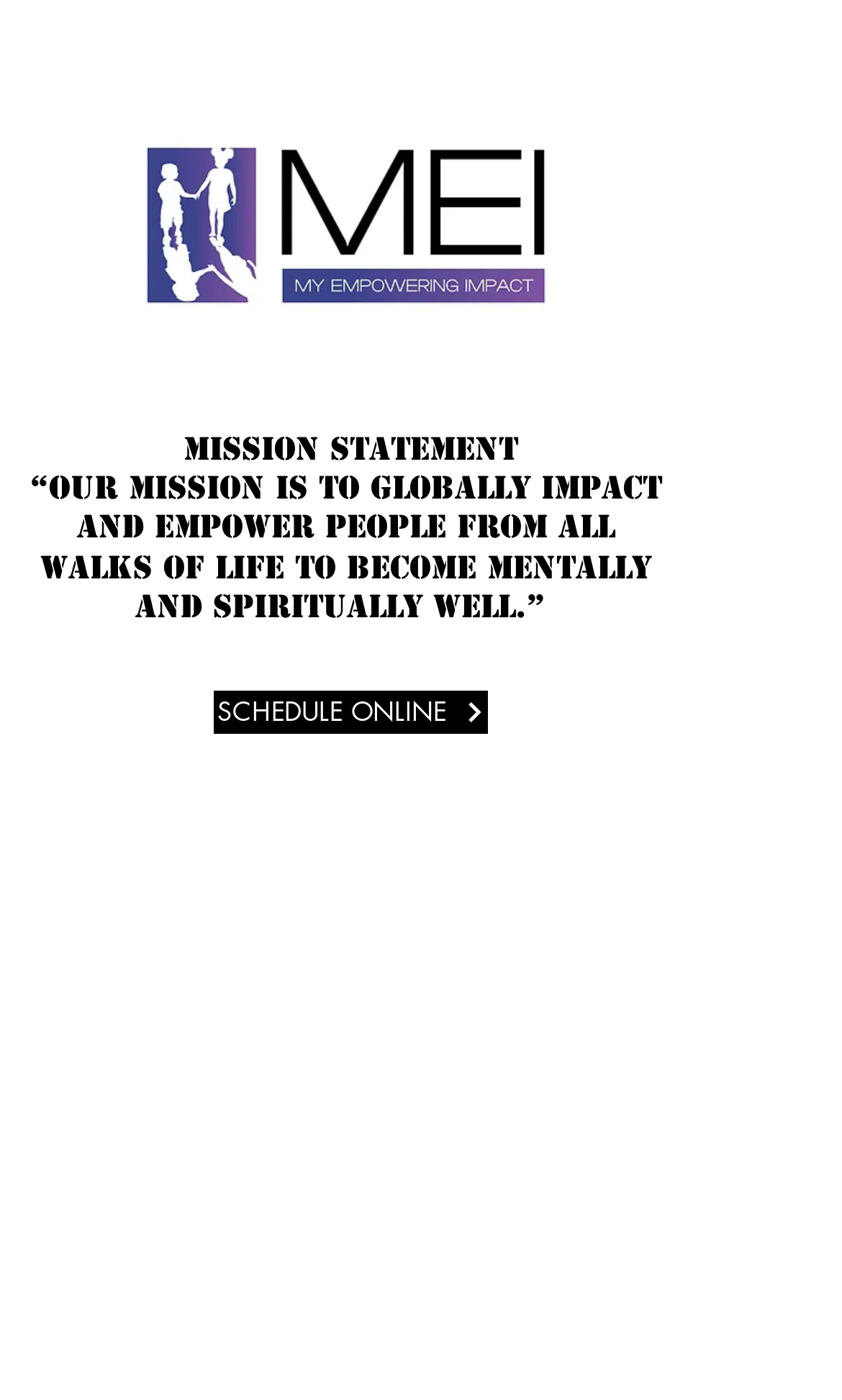Provide a one-word or short-phrase response to the question:
What is the logo image filename?

My-Empowering-Impact-Logo-FINAL.jpg